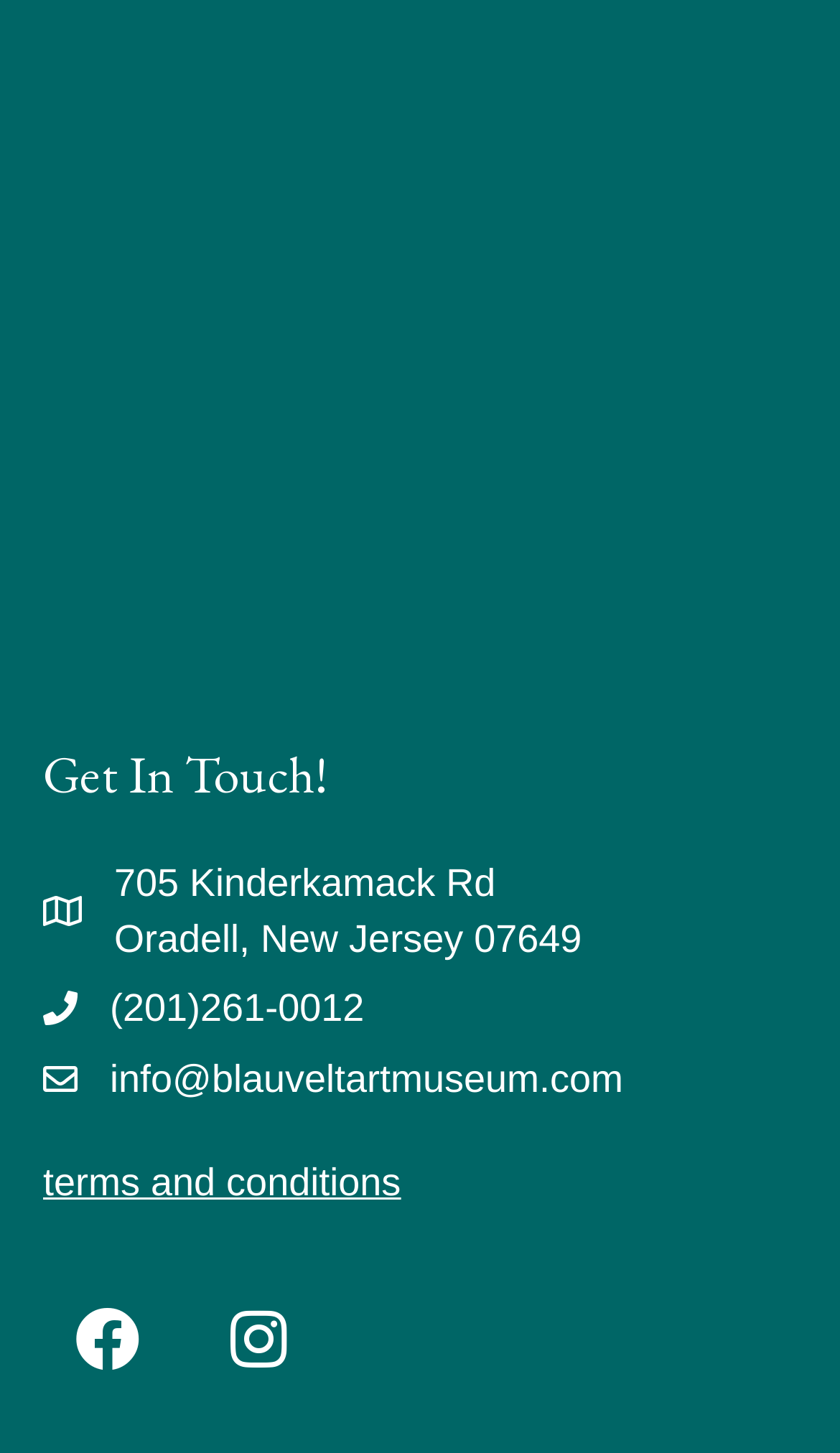Refer to the screenshot and give an in-depth answer to this question: How many social media links are there?

I counted the number of social media links by looking at the button elements at the bottom of the webpage, which are 'Facebook' and 'Instagram'. There are two social media links in total.